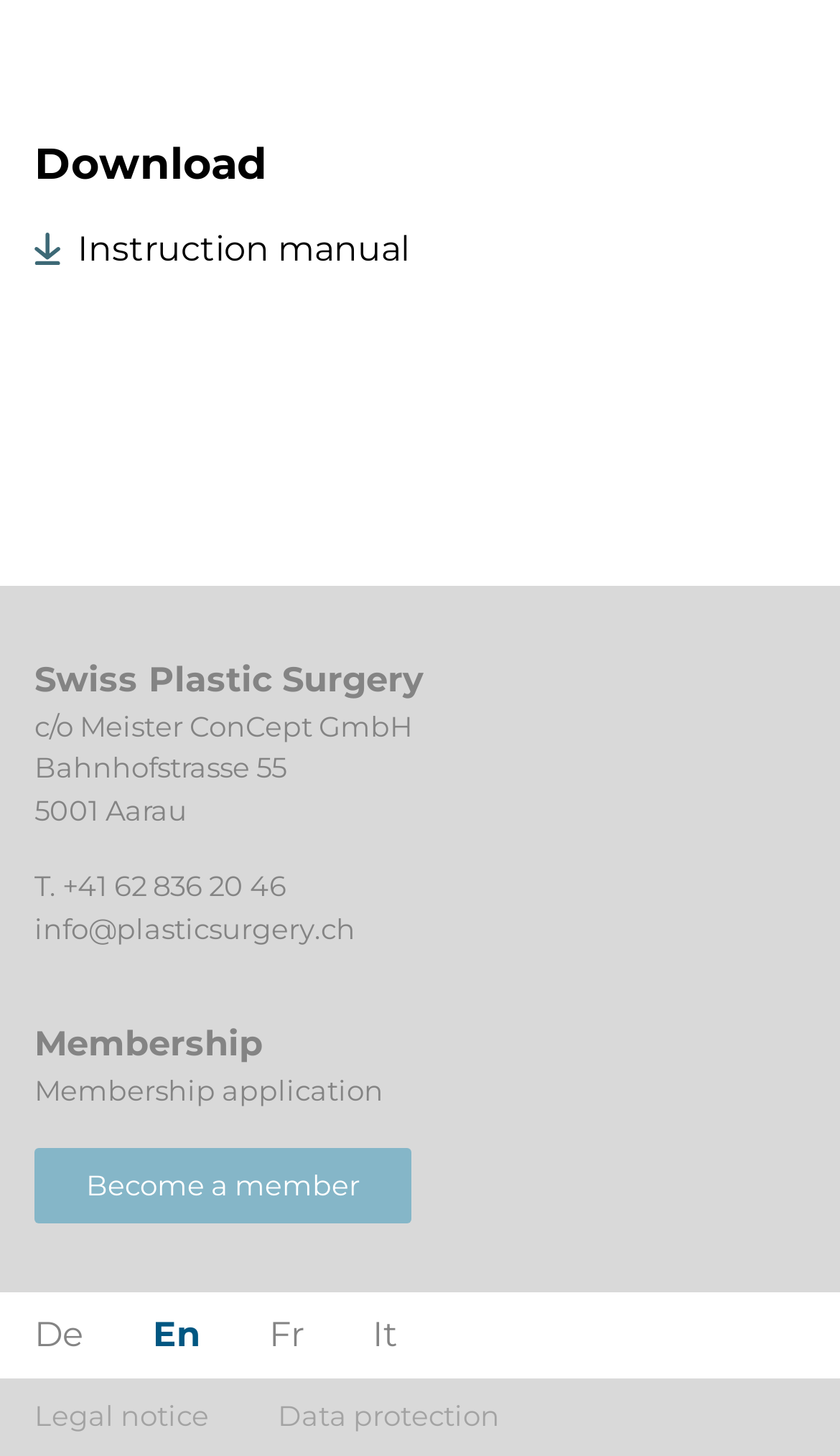What is the name of the organization?
Carefully examine the image and provide a detailed answer to the question.

The answer can be found in the contentinfo section of the webpage, where the link 'Swiss Plastic Surgery' is located, indicating that it is the name of the organization.